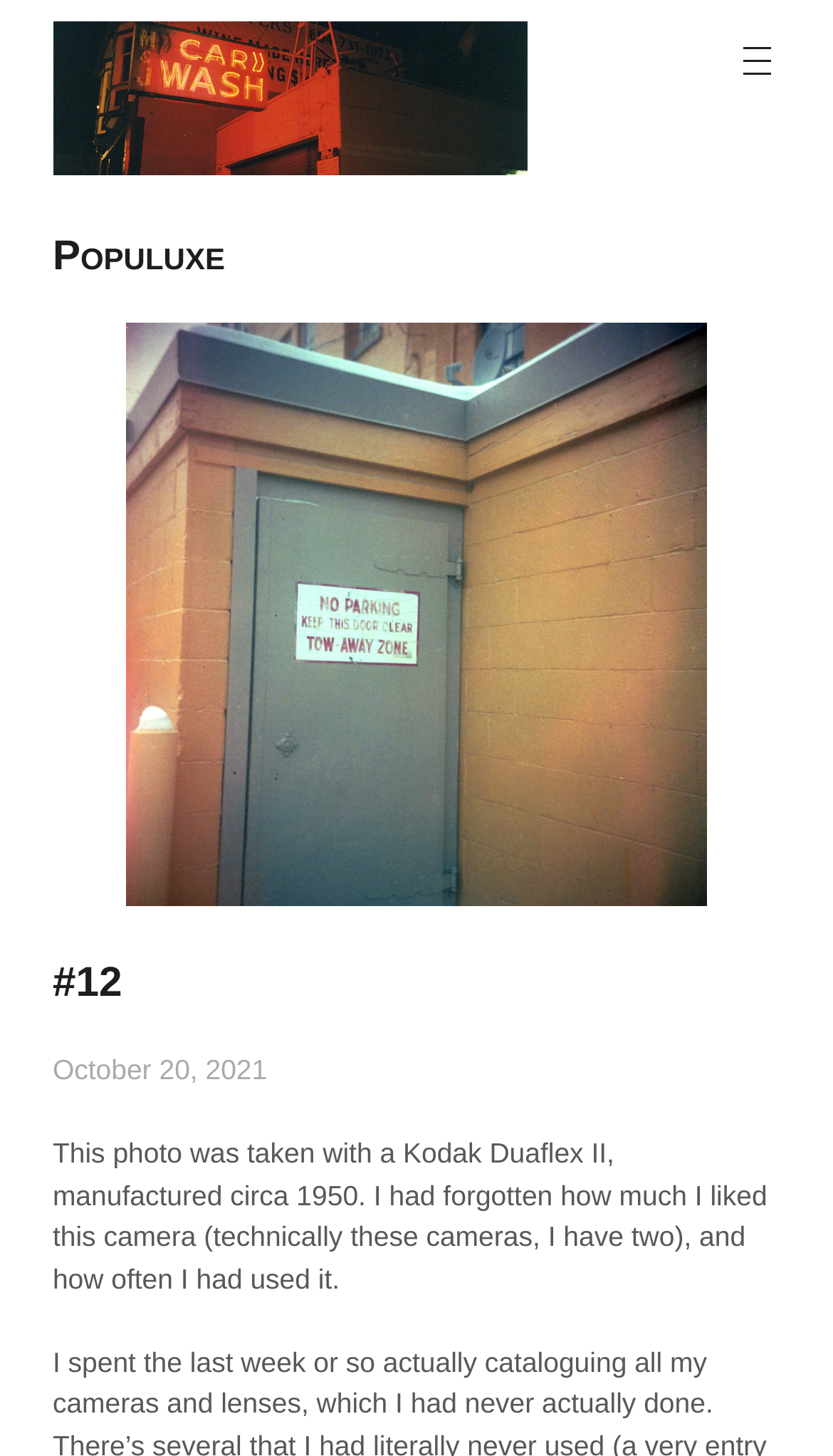Refer to the screenshot and give an in-depth answer to this question: What is the date of the article?

The date of the article is mentioned in the link element with the text 'October 20, 2021'.